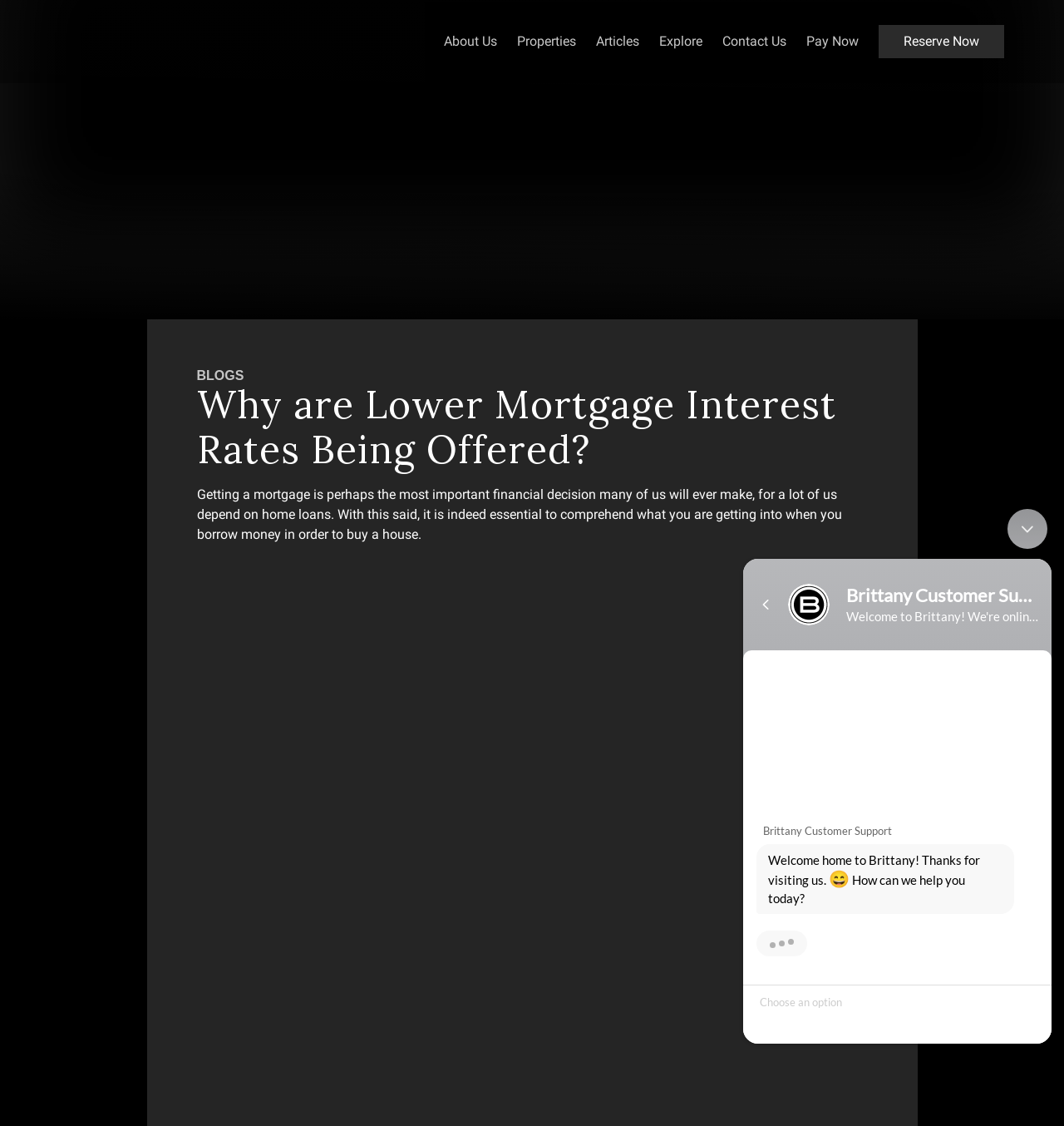Utilize the information from the image to answer the question in detail:
What is the topic of the article?

The topic of the article can be inferred from the heading 'Why are Lower Mortgage Interest Rates Being Offered?' and the subsequent text, which discusses the importance of understanding mortgage interest rates when buying a house.